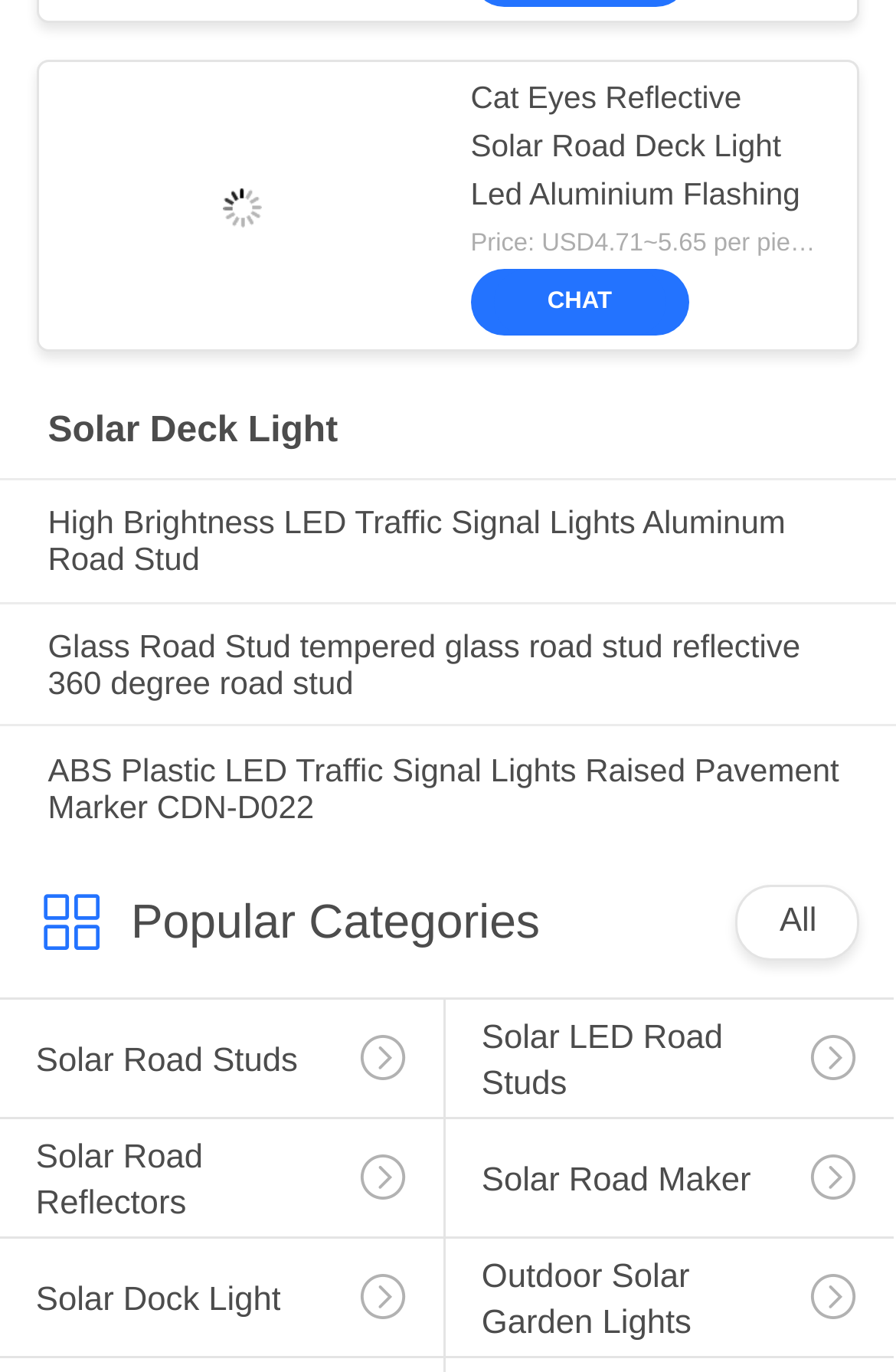Identify the coordinates of the bounding box for the element that must be clicked to accomplish the instruction: "Contact us through email".

None